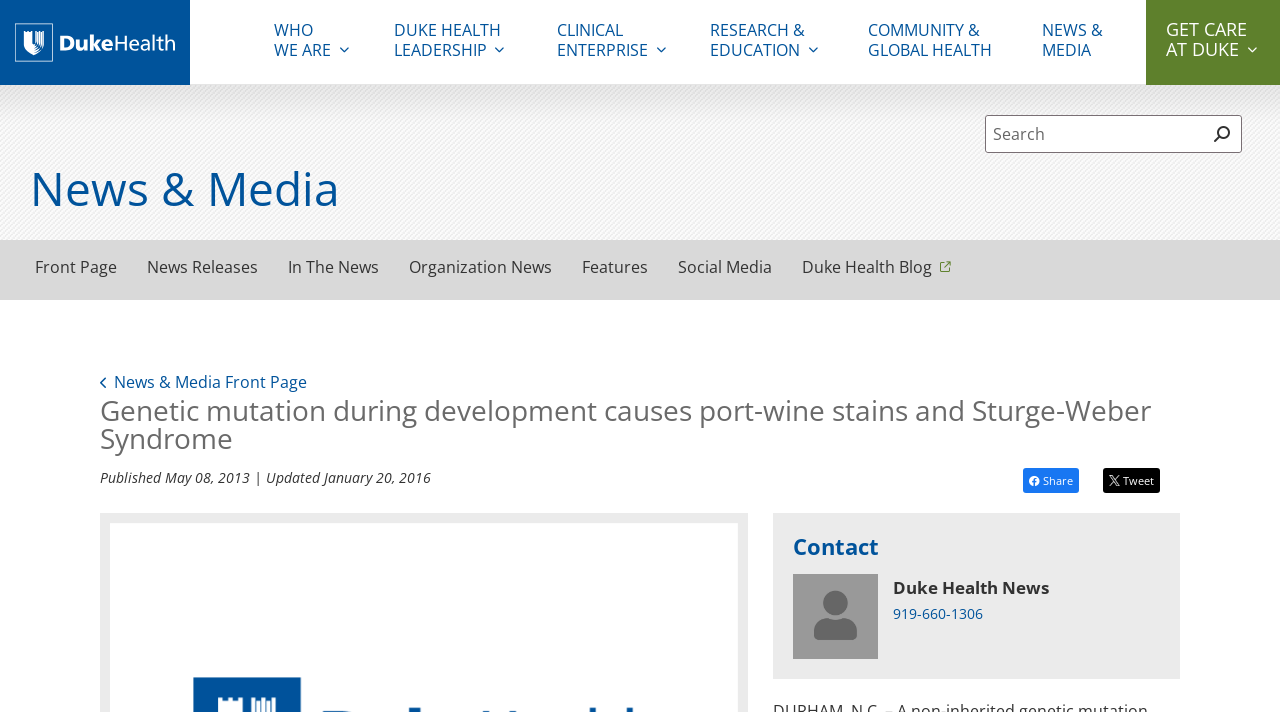Please examine the image and answer the question with a detailed explanation:
What type of news is featured on the webpage?

The webpage appears to be a news webpage, and the categories listed under 'News & Media' such as 'News Releases', 'In The News', and 'Features' suggest that the news featured on the webpage is related to health.